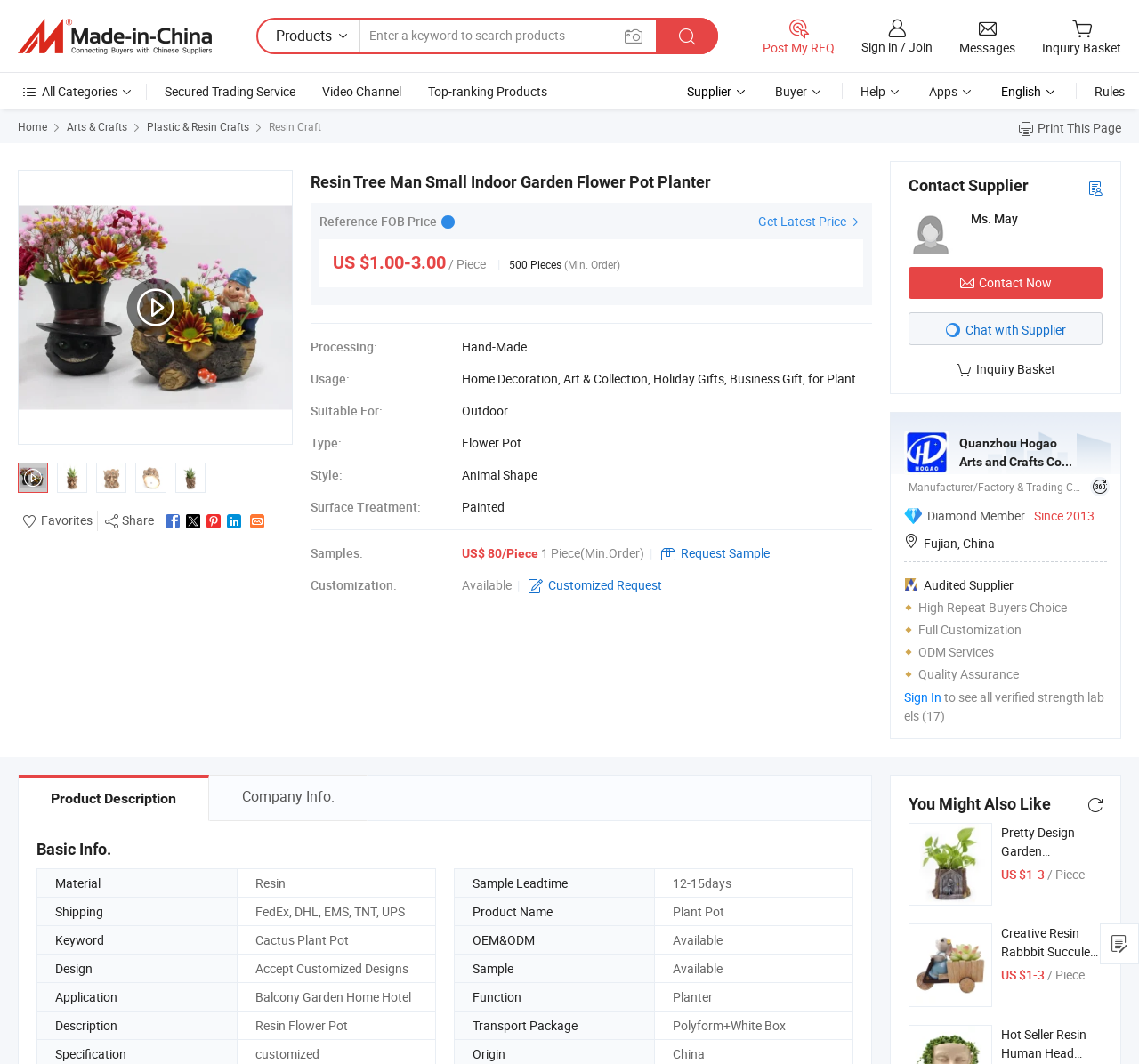Determine the bounding box coordinates of the clickable region to carry out the instruction: "Read the article about organic food".

None